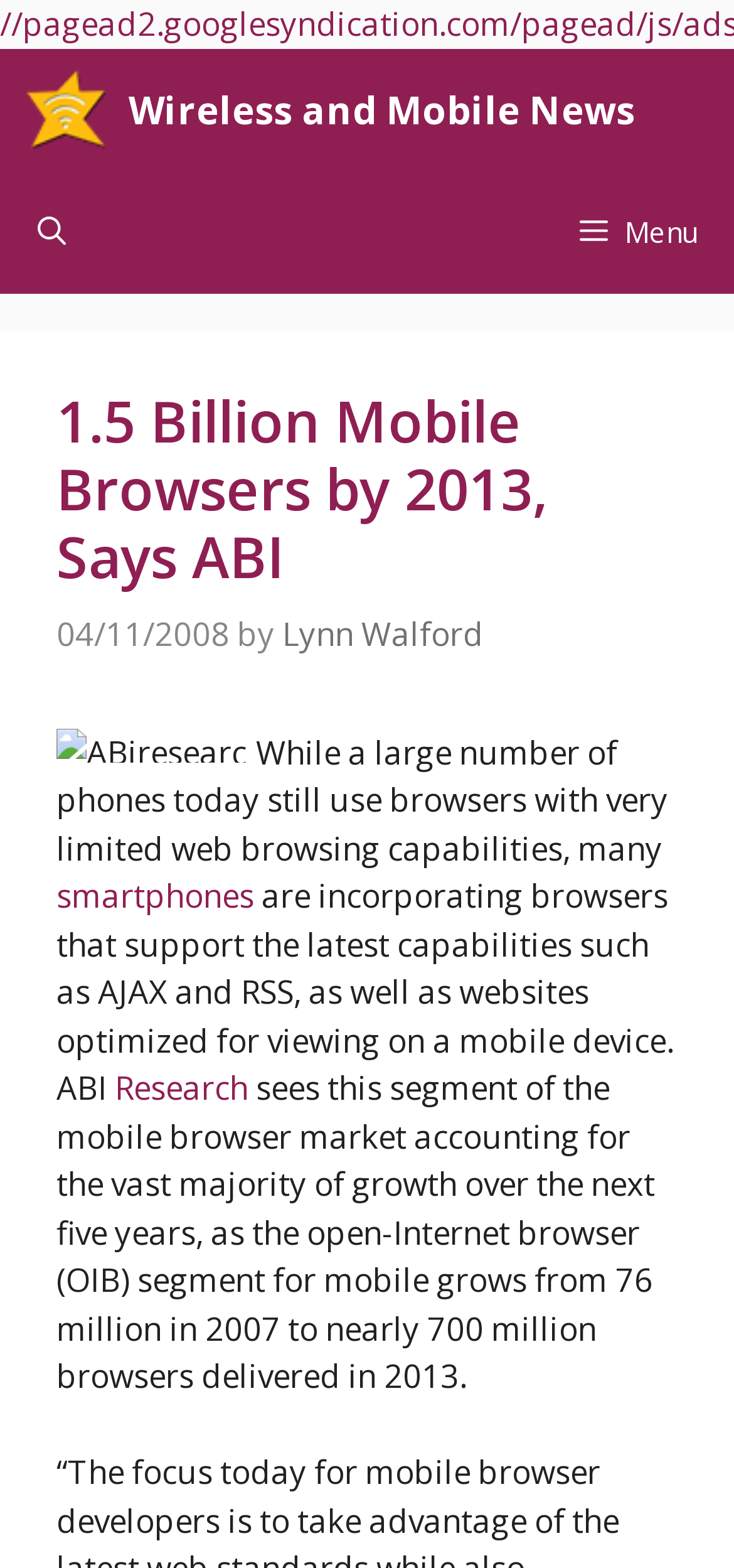Generate a thorough caption detailing the webpage content.

The webpage is about a news article titled "1.5 Billion Mobile Browsers by 2013, Says ABI – Wireless and Mobile News". At the top, there is a navigation bar labeled "Primary" that spans the entire width of the page. Within this navigation bar, there are two links to "Wireless and Mobile News" on the left and right sides, respectively, each accompanied by an image. A button labeled "Menu" is located on the right side of the navigation bar.

Below the navigation bar, there is a search bar link labeled "Open Search Bar" on the left side. The main content area is divided into two sections. On the left side, there is a header section with a heading that matches the title of the webpage. Below the heading, there is a time stamp indicating the date "04/11/2008". A link to the author "Lynn Walford" is located next to the time stamp.

On the right side of the header section, there is an image of the ABI research logo. The main article text begins below the header section, spanning most of the width of the page. The text discusses the growth of mobile browsers, with links to relevant terms such as "smartphones" and "Research" embedded within the text. The article cites ABI research, stating that the open-Internet browser segment for mobile will grow significantly over the next five years.